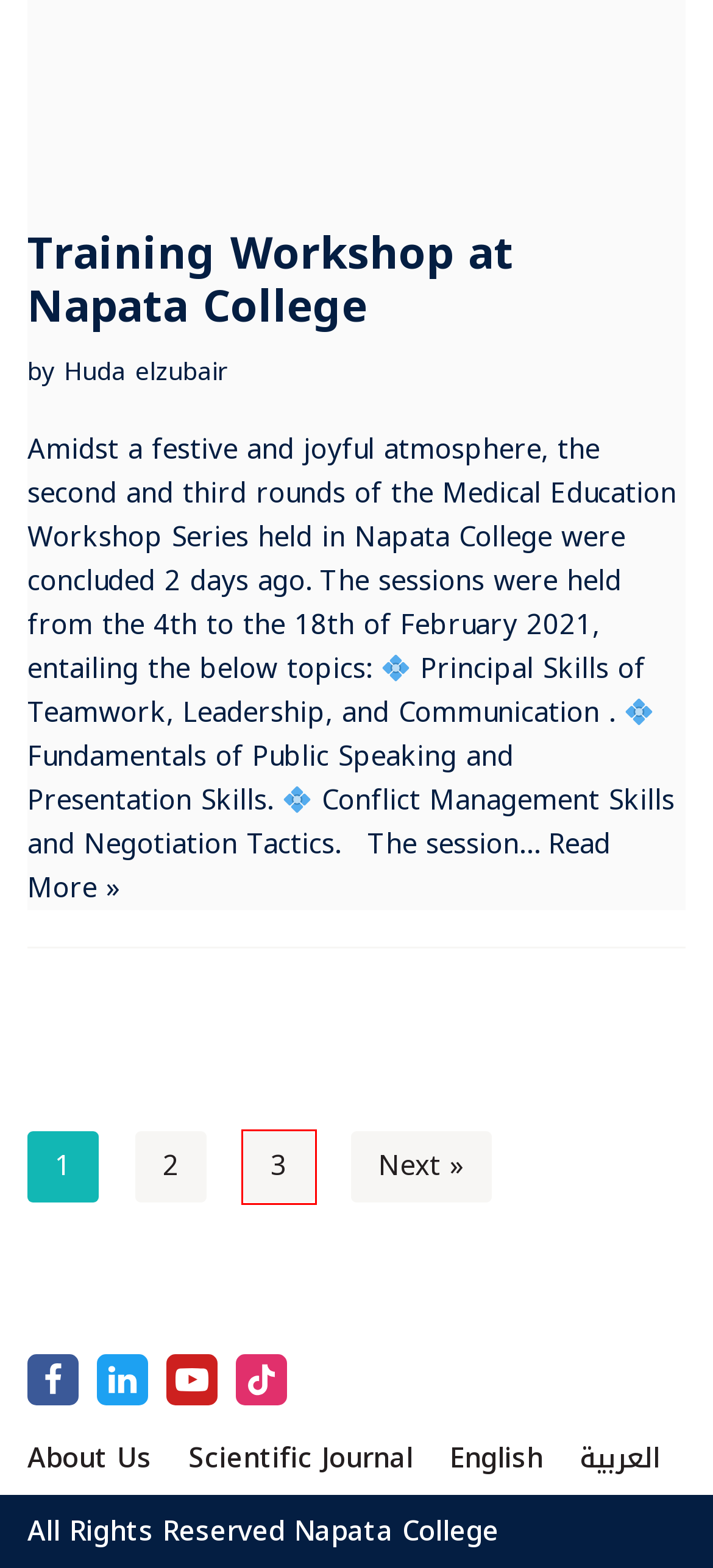You have a screenshot of a webpage with an element surrounded by a red bounding box. Choose the webpage description that best describes the new page after clicking the element inside the red bounding box. Here are the candidates:
A. HomeAR - كليـــة نبتـــة
B. Training Workshop at Napata College - Napata College
C. Conference Of Rectors of African Universities is Calling For Papers - Napata College
D. Huda elzubair, Author at Napata College - Page 3 of 3
E. Some Photos from Meroitic script 3rd century BC - Napata College
F. Napata Scientific Journal Volume 3 Issue 1 April 2024 - NAPATA Research & Innovation Center (NRIC)
G. A congratulatory message to all of  the Islamic world - Napata College
H. About us - Napata College

D